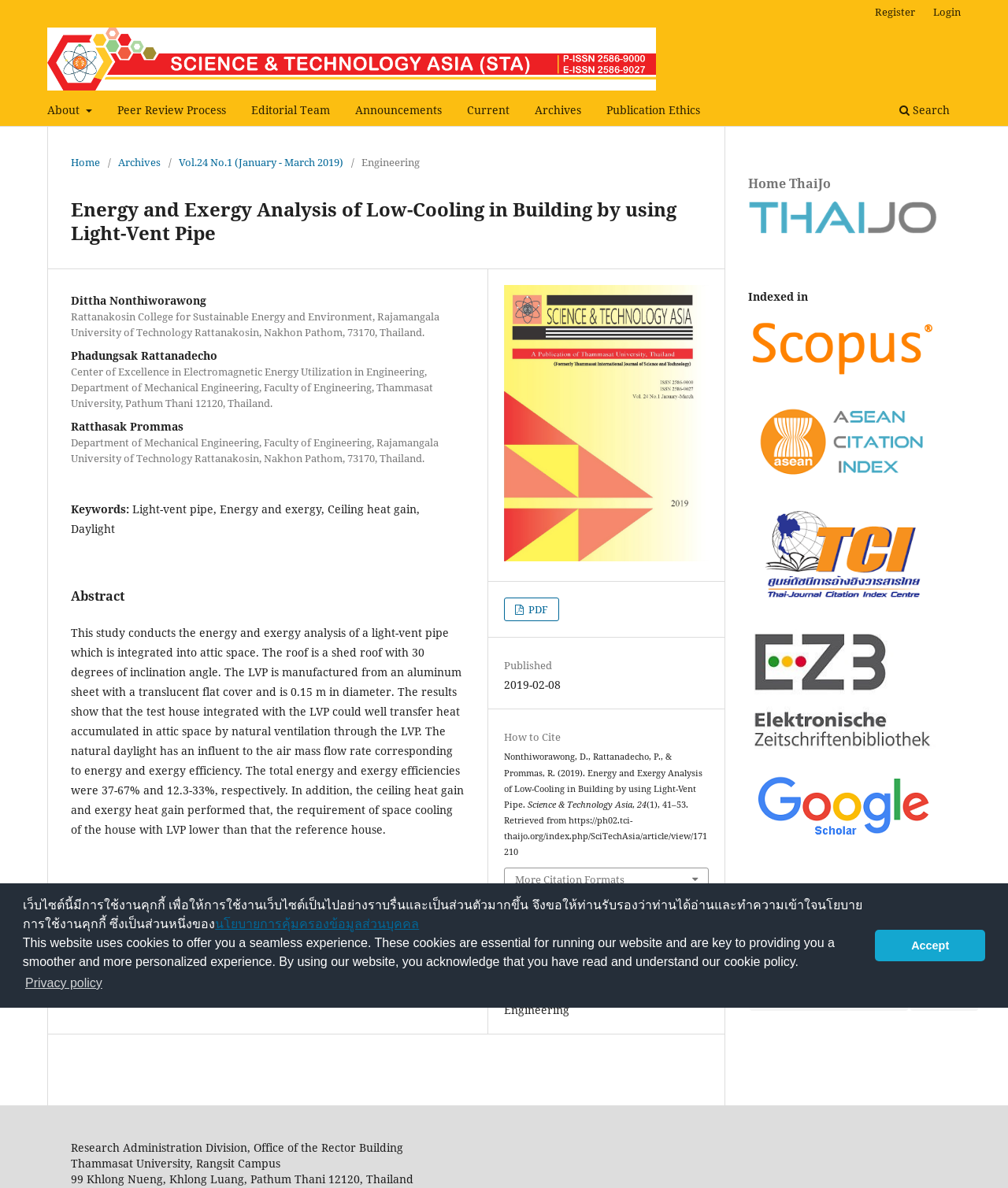What is the title of the article?
Refer to the screenshot and deliver a thorough answer to the question presented.

I found the answer by looking at the main content area of the webpage, where the title of the article is prominently displayed.